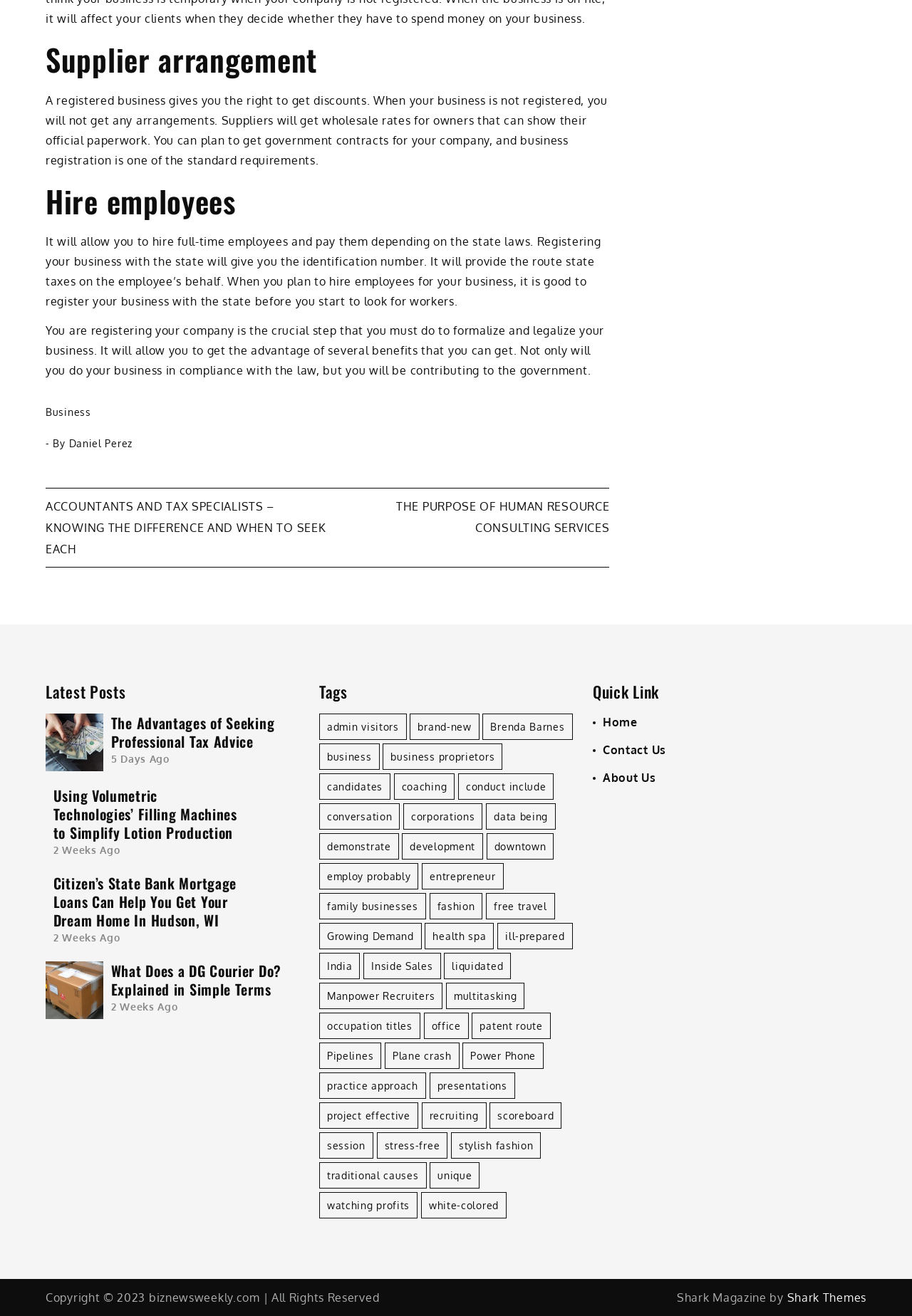Answer this question using a single word or a brief phrase:
Who is the author of the article 'The Advantages of Seeking Professional Tax Advice'?

Daniel Perez